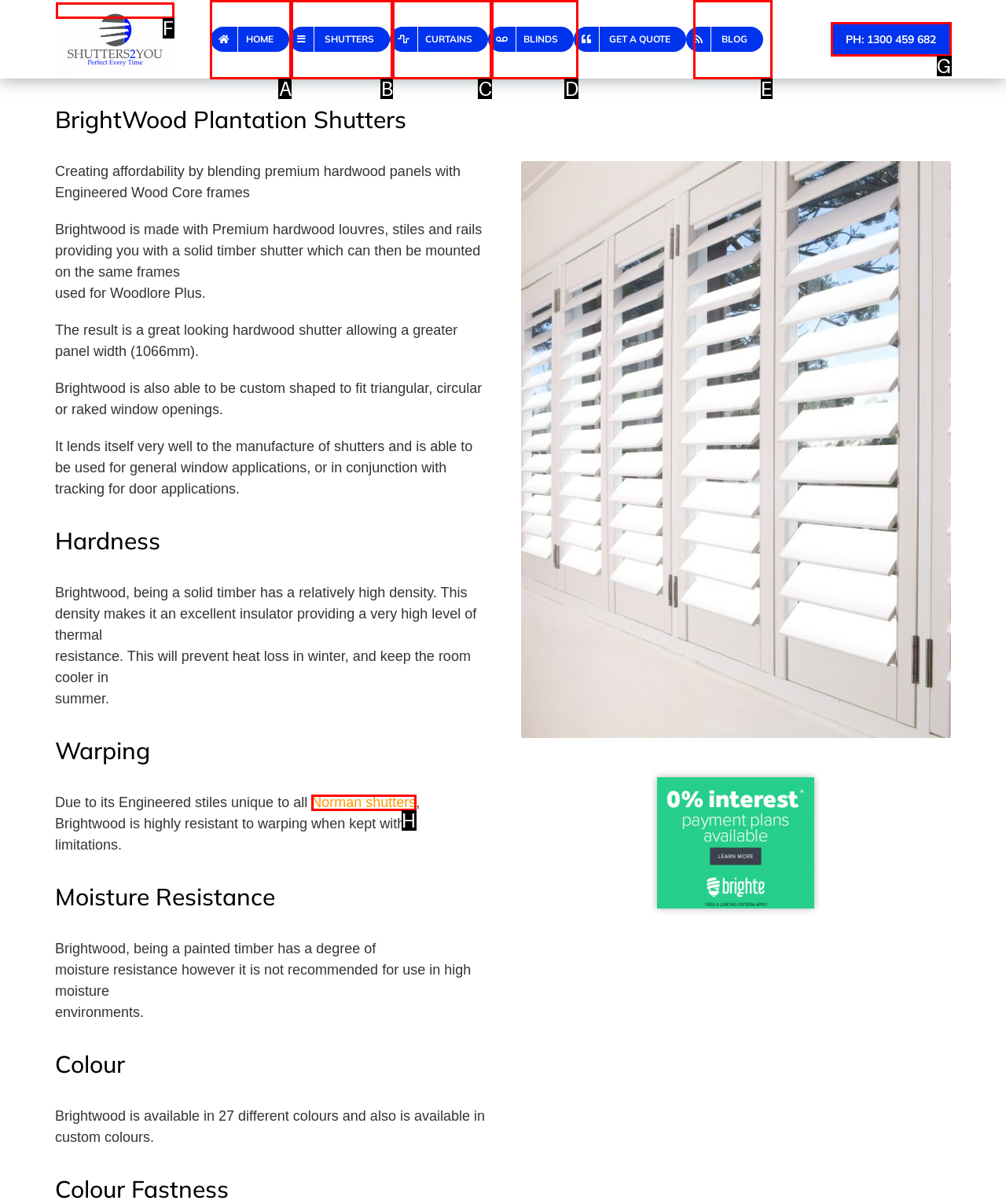Identify the UI element that best fits the description: Home
Respond with the letter representing the correct option.

A